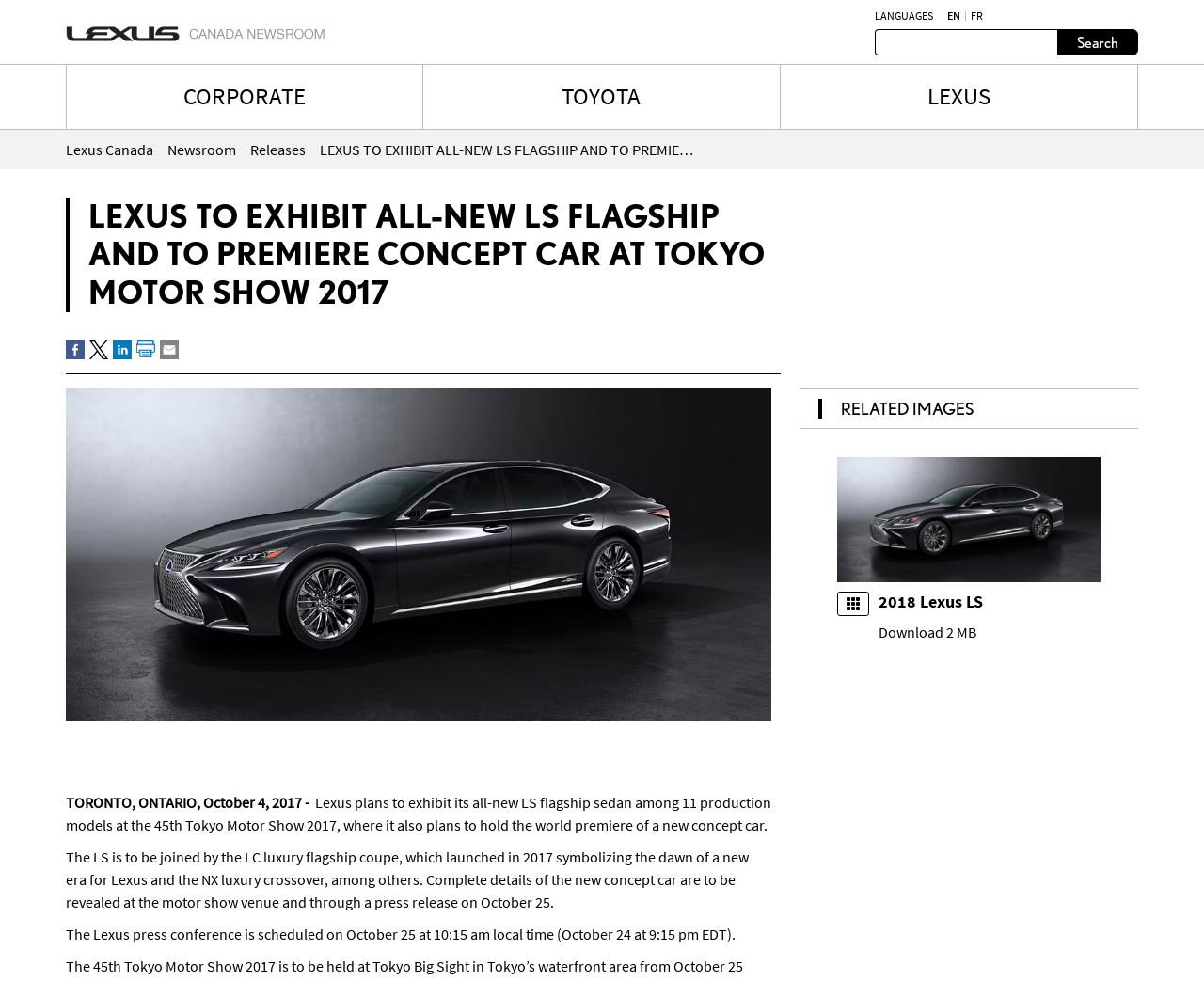How many production models will Lexus exhibit?
Answer with a single word or phrase by referring to the visual content.

11